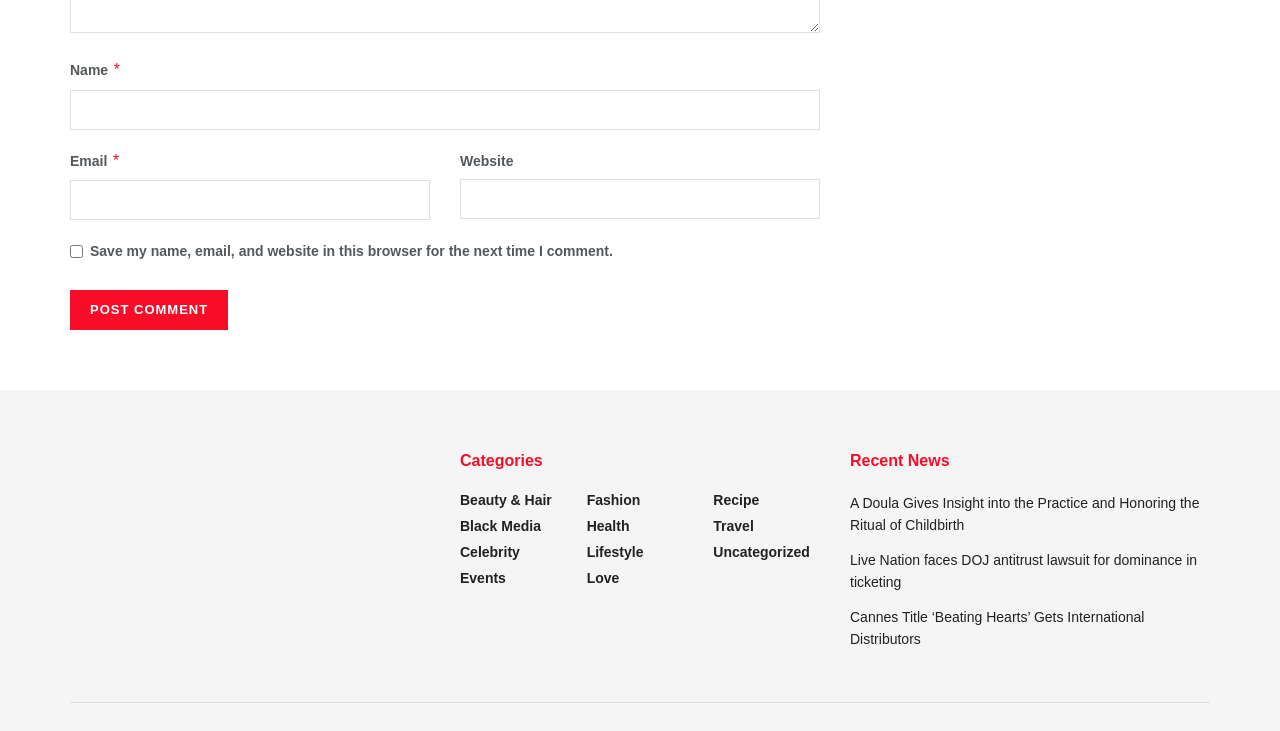What is the label of the first text box?
Please provide a single word or phrase as your answer based on the image.

Name